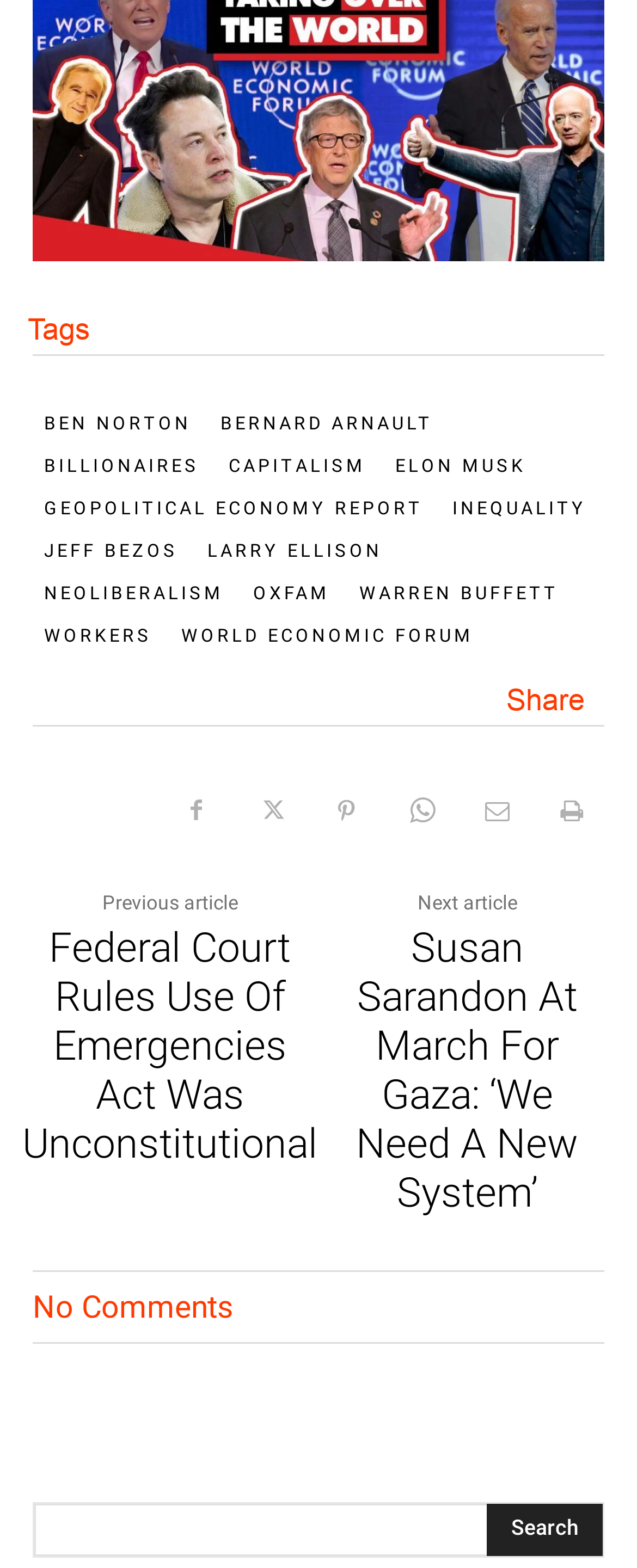Please determine the bounding box coordinates for the element that should be clicked to follow these instructions: "Share the page".

[0.051, 0.43, 0.949, 0.463]